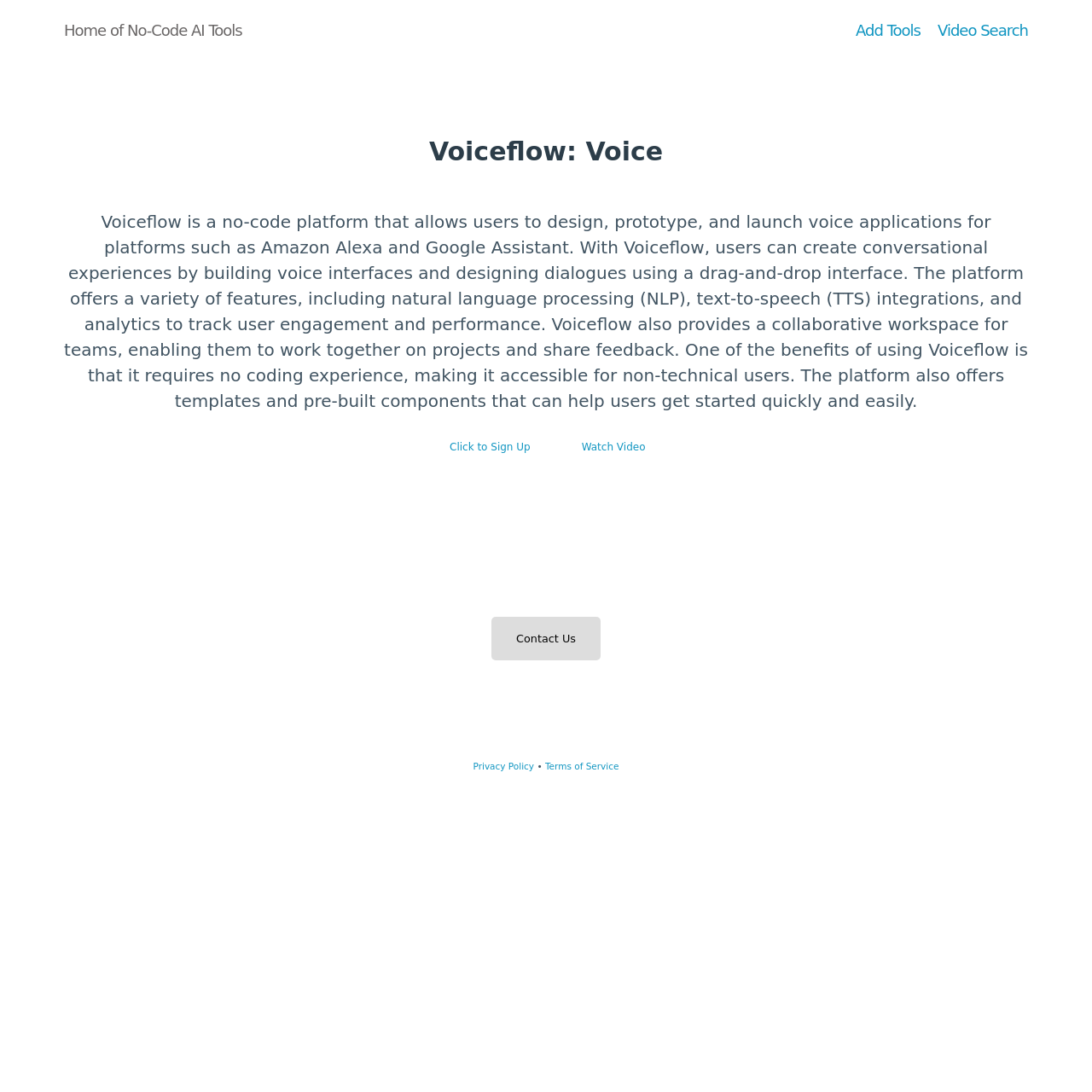Find the bounding box coordinates for the element that must be clicked to complete the instruction: "Read Privacy Policy". The coordinates should be four float numbers between 0 and 1, indicated as [left, top, right, bottom].

[0.433, 0.697, 0.489, 0.706]